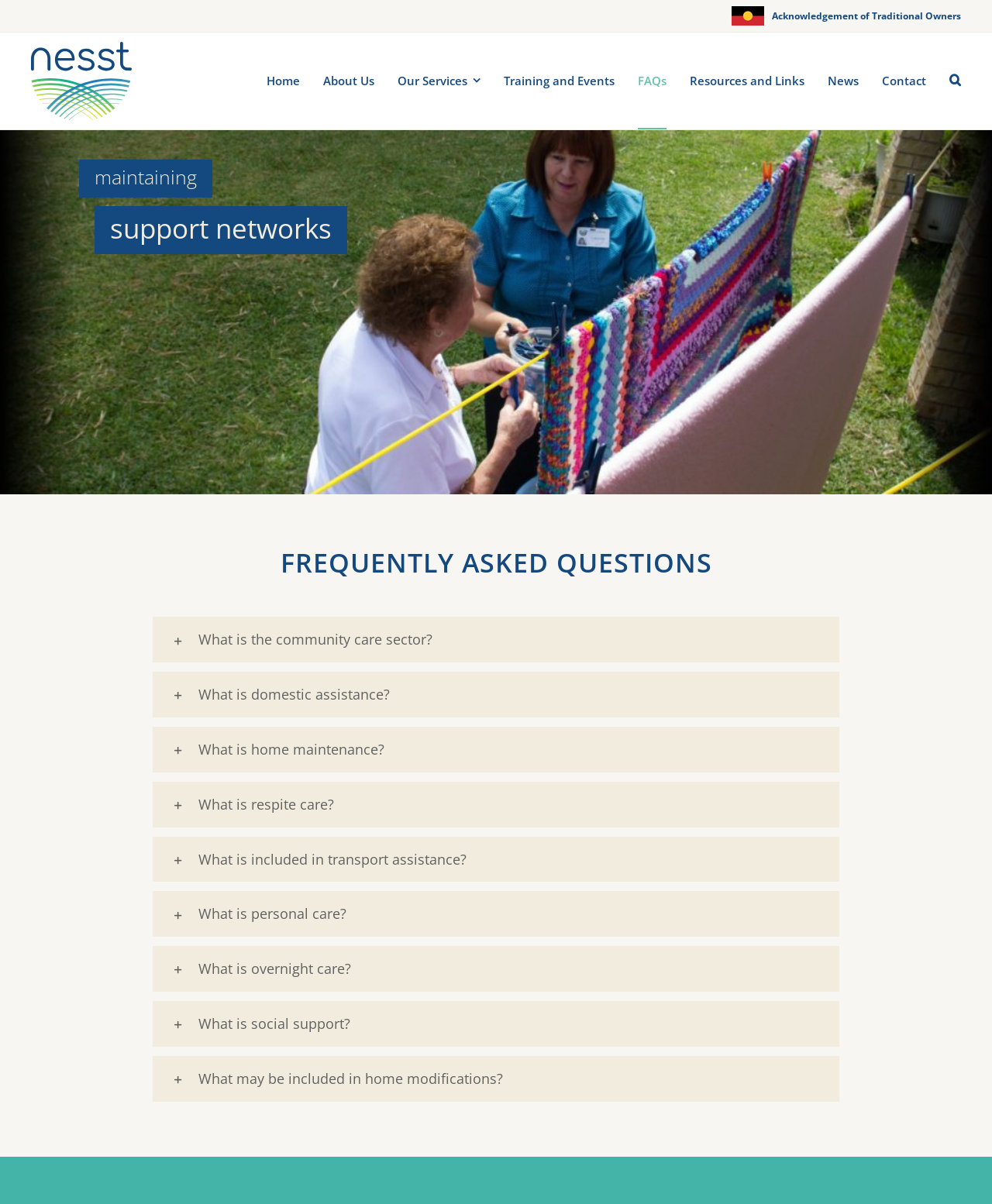How many FAQ questions are listed on this page?
Using the image as a reference, answer the question with a short word or phrase.

10